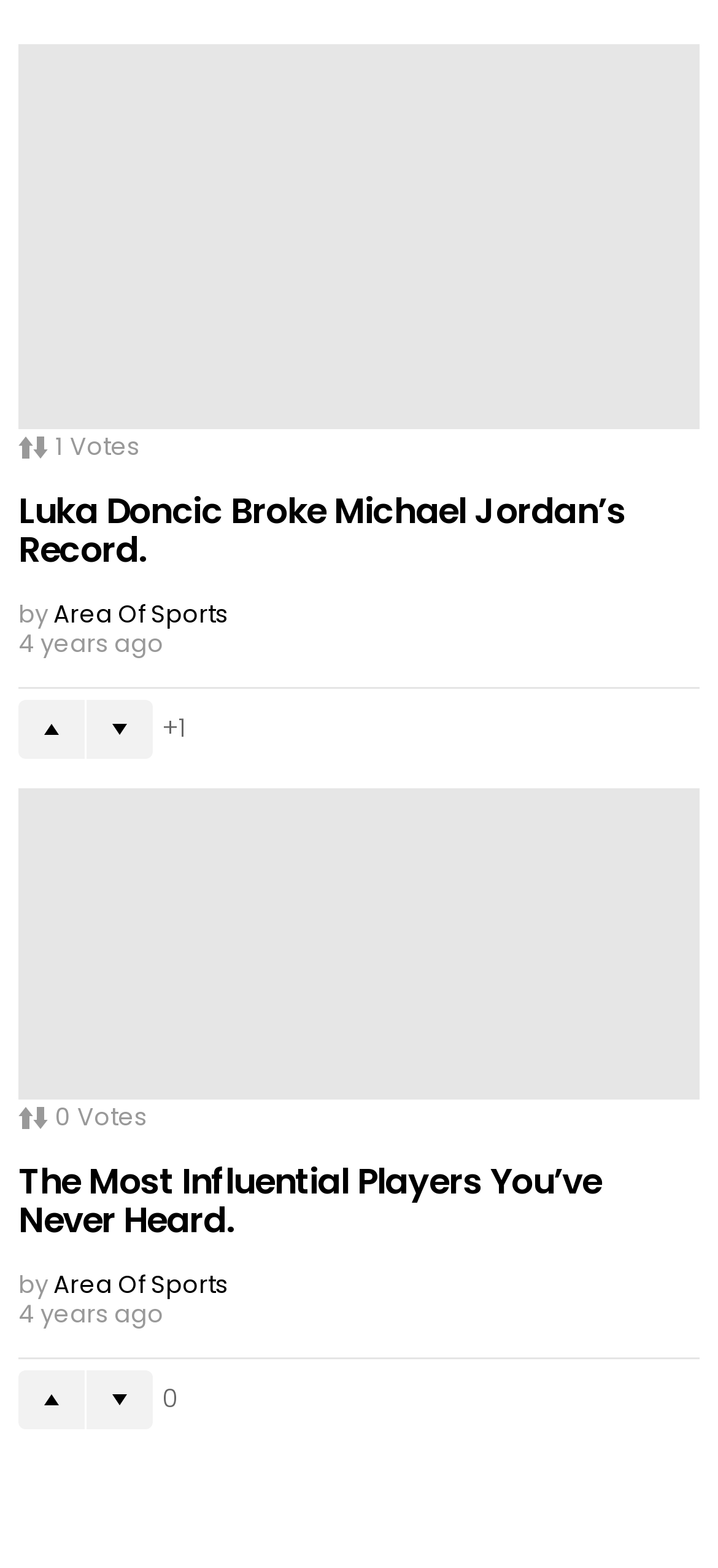What is the title of the first article?
Analyze the screenshot and provide a detailed answer to the question.

I looked at the 'heading' element [1009] inside the first 'article' element [892], which contains the title of the article.